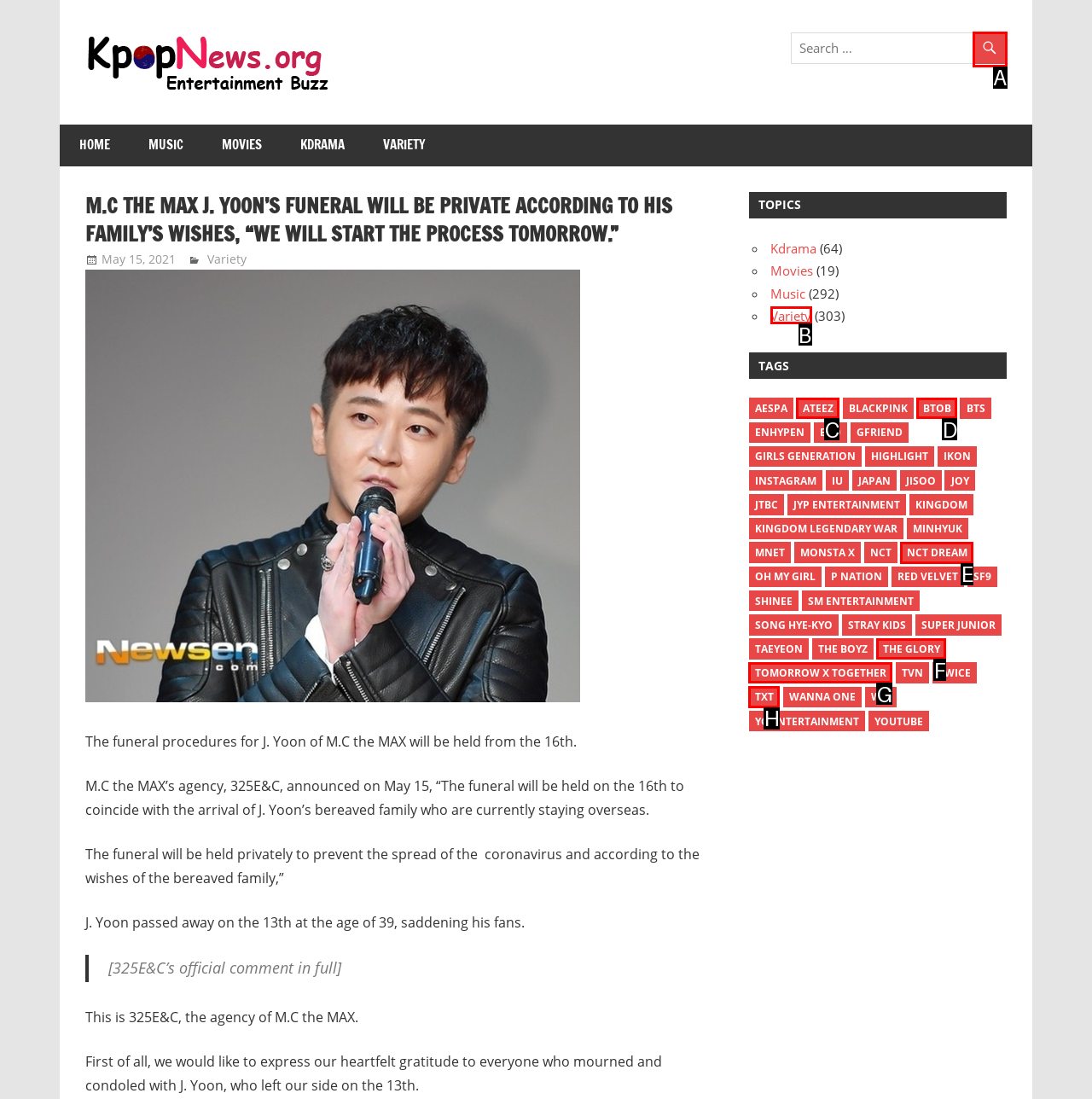Assess the description: TOMORROW X TOGETHER and select the option that matches. Provide the letter of the chosen option directly from the given choices.

G